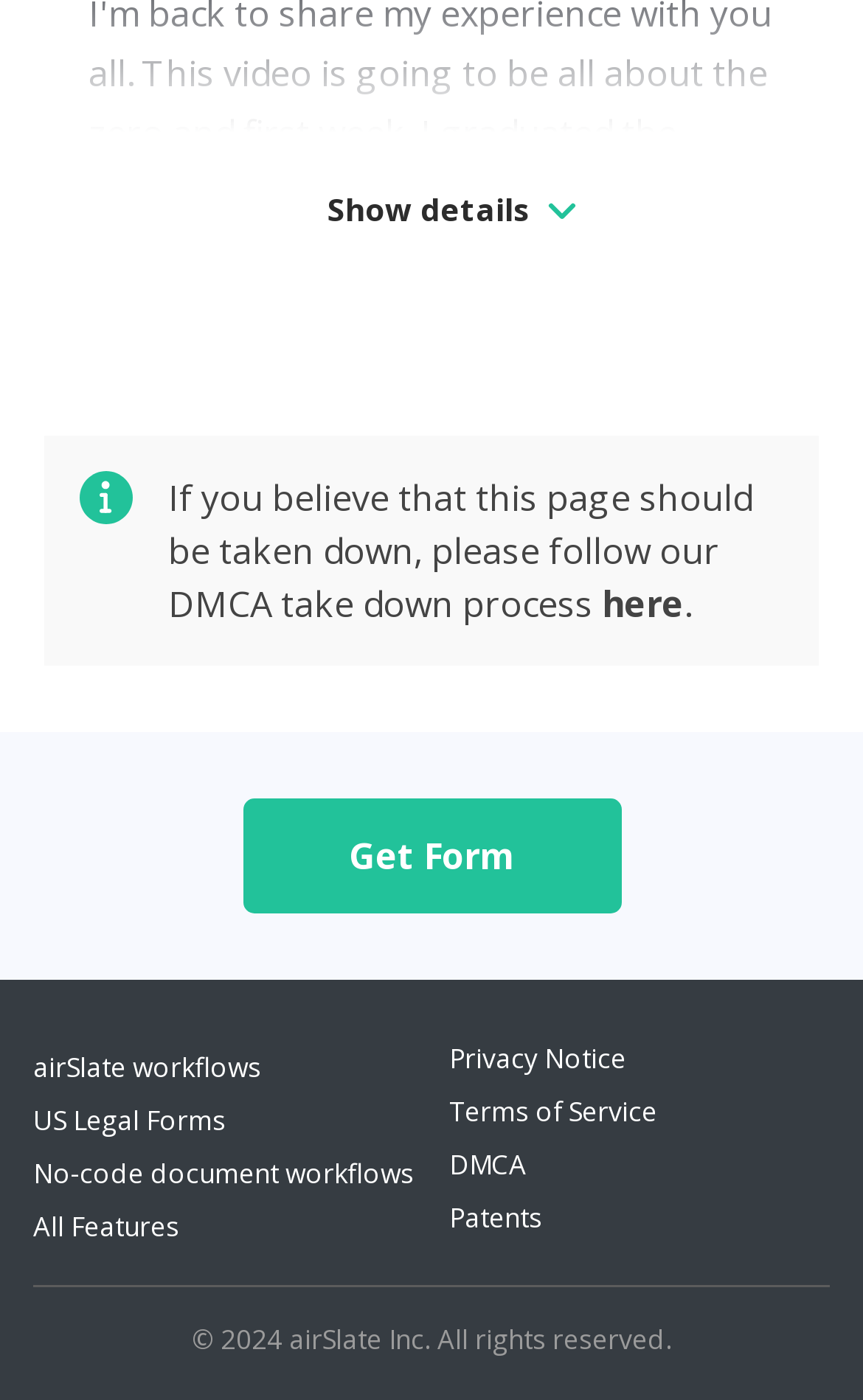Please identify the bounding box coordinates of where to click in order to follow the instruction: "Follow the DMCA take down process".

[0.697, 0.414, 0.792, 0.448]